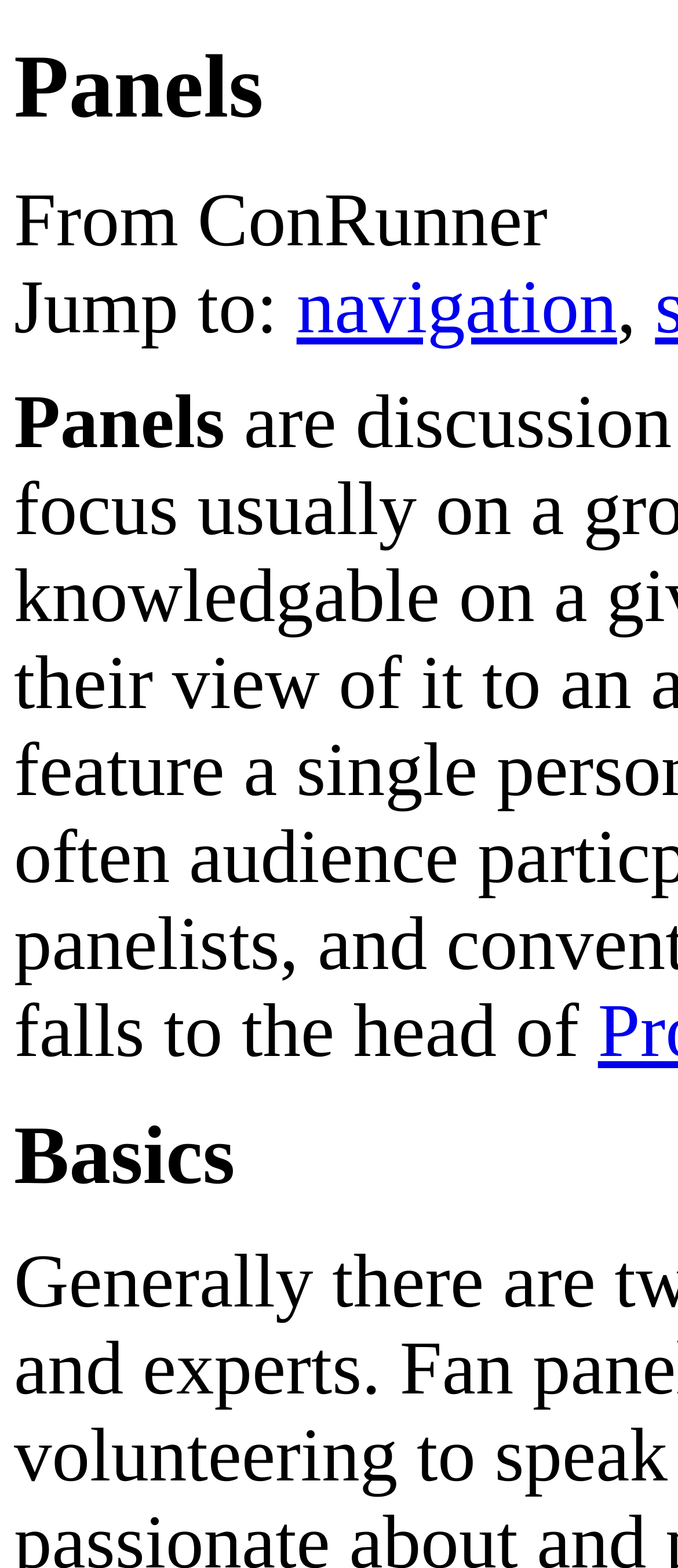Find and provide the bounding box coordinates for the UI element described here: "navigation". The coordinates should be given as four float numbers between 0 and 1: [left, top, right, bottom].

[0.437, 0.17, 0.91, 0.223]